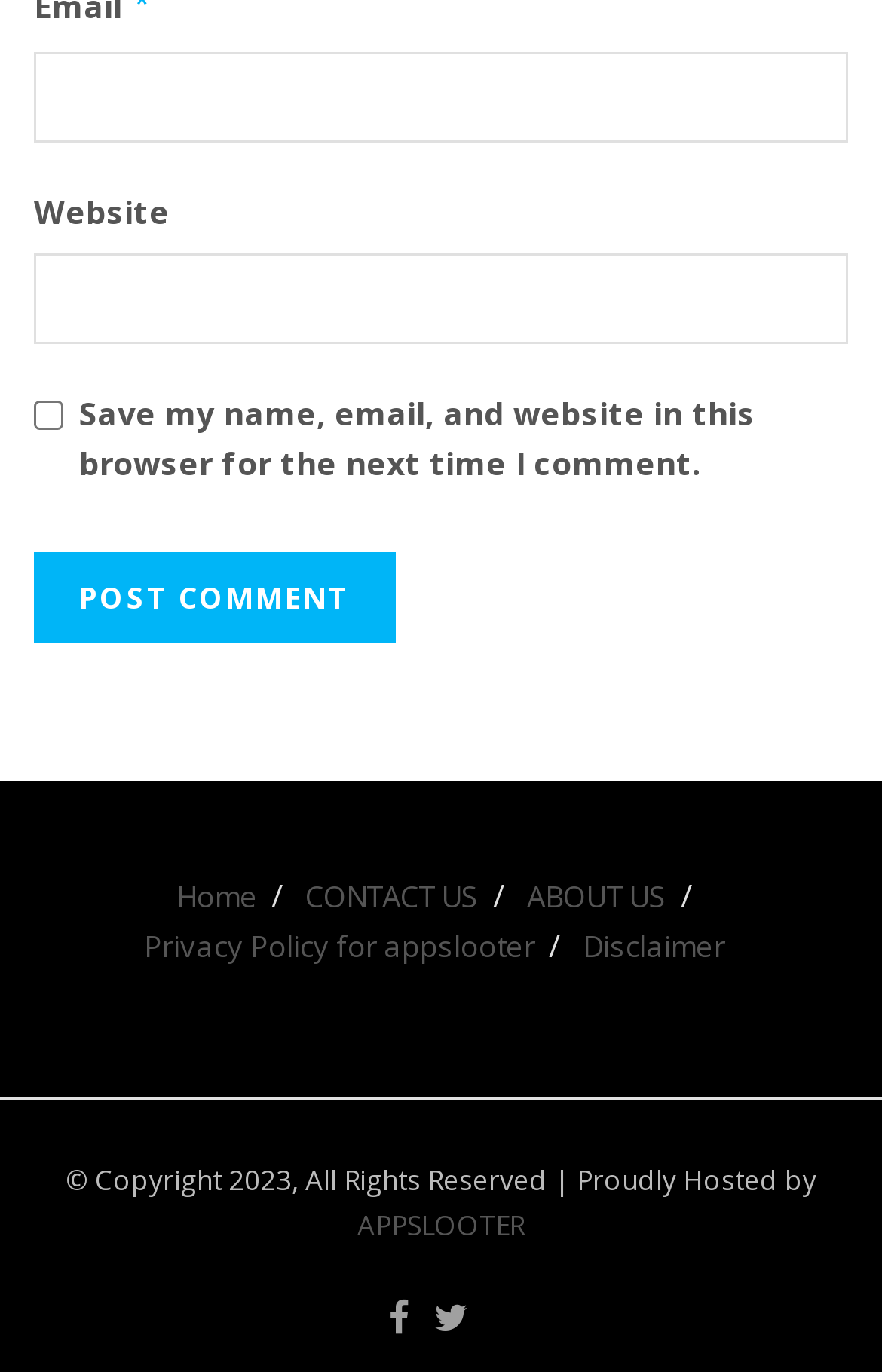What is the function of the 'Post Comment' button?
Based on the image content, provide your answer in one word or a short phrase.

Submit comment